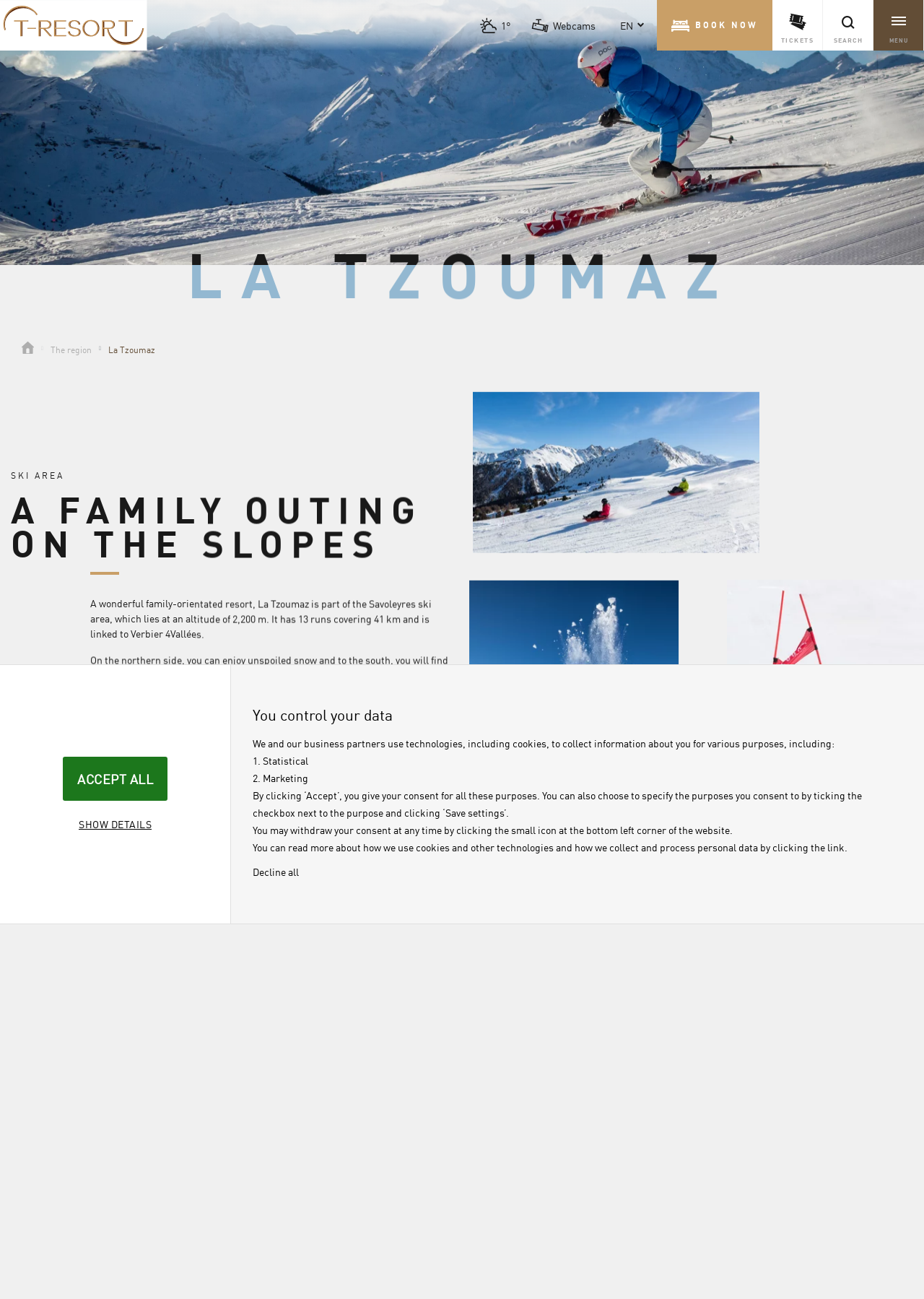Find the bounding box of the UI element described as: "See interactive map". The bounding box coordinates should be given as four float values between 0 and 1, i.e., [left, top, right, bottom].

[0.098, 0.64, 0.308, 0.663]